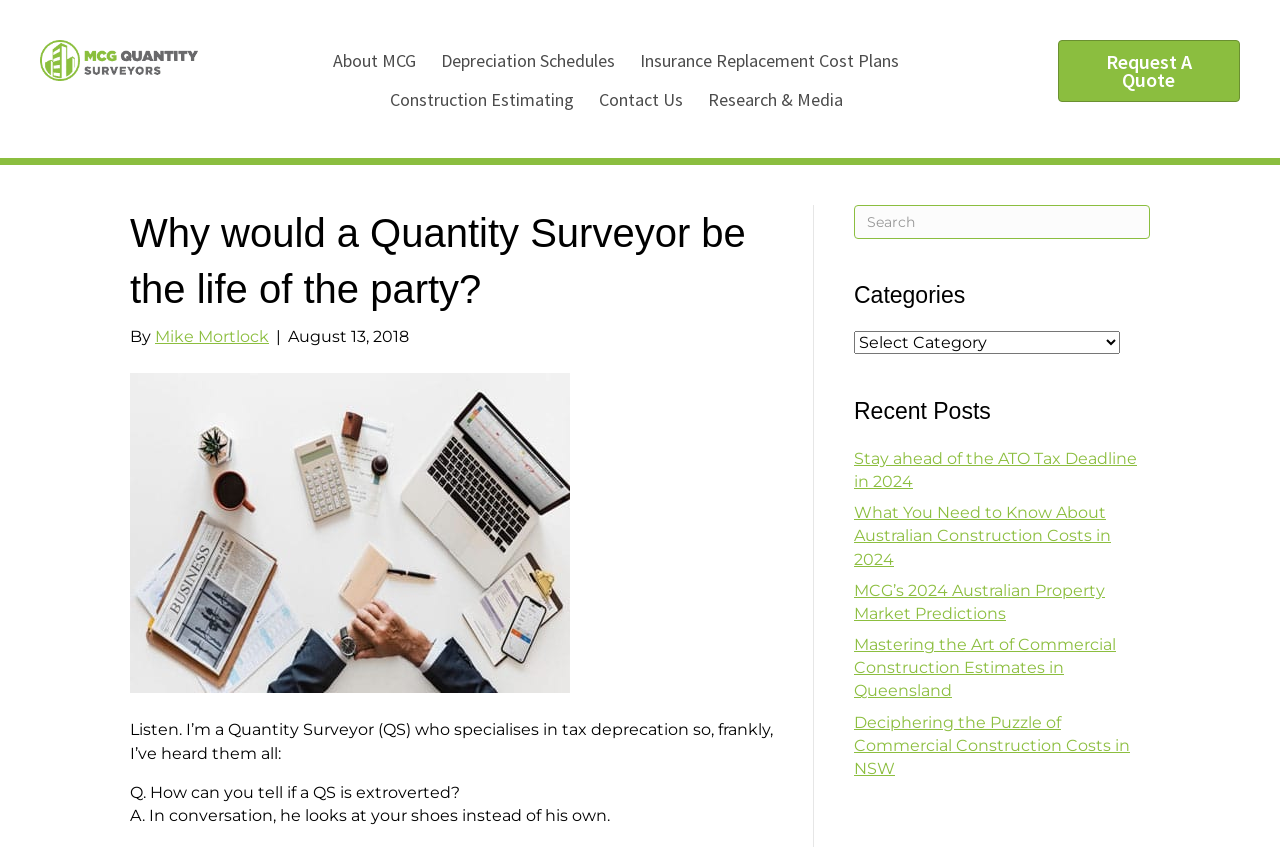What is the profession of the author?
Look at the image and respond with a single word or a short phrase.

Quantity Surveyor